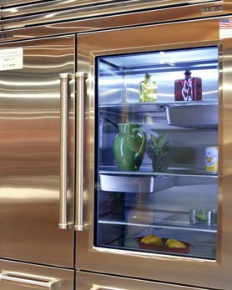Explain the scene depicted in the image, including all details.

The image depicts a sleek, stainless steel Sub-Zero refrigerator with a glass front showcasing its interior. Inside, the fridge is well-lit, revealing a variety of items neatly arranged on the shelves. Among them, a vibrant green pitcher, various colorful bottles, and a small bowl of lemons create a fresh and organized appearance. This particular refrigerator is part of the Sub-Zero brand, known for its high-quality refrigeration solutions, and is often highlighted in promotional materials for their repair and maintenance services, emphasizing the importance of professional upkeep for optimal performance.